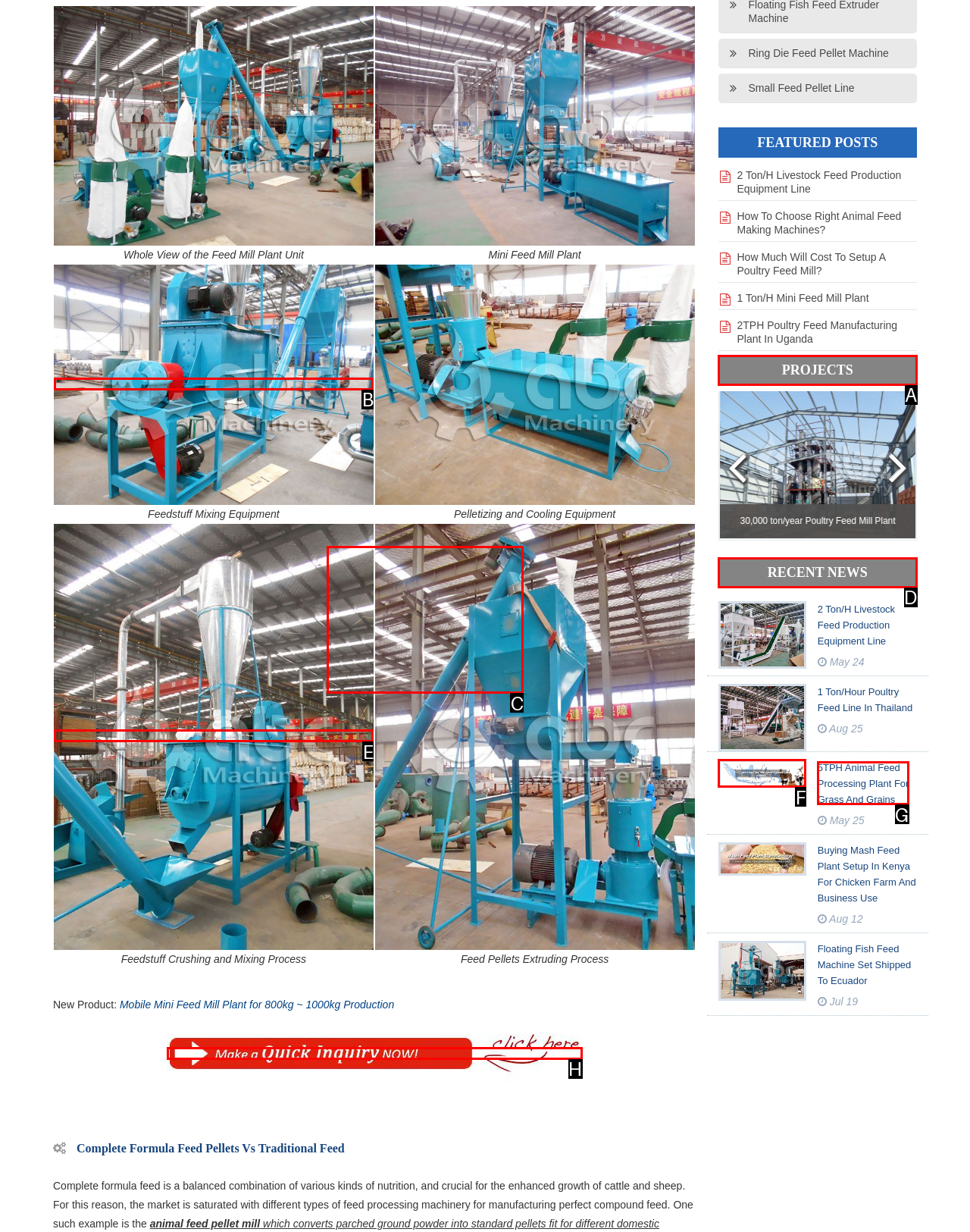Select the right option to accomplish this task: Inquire about the price and cost. Reply with the letter corresponding to the correct UI element.

H